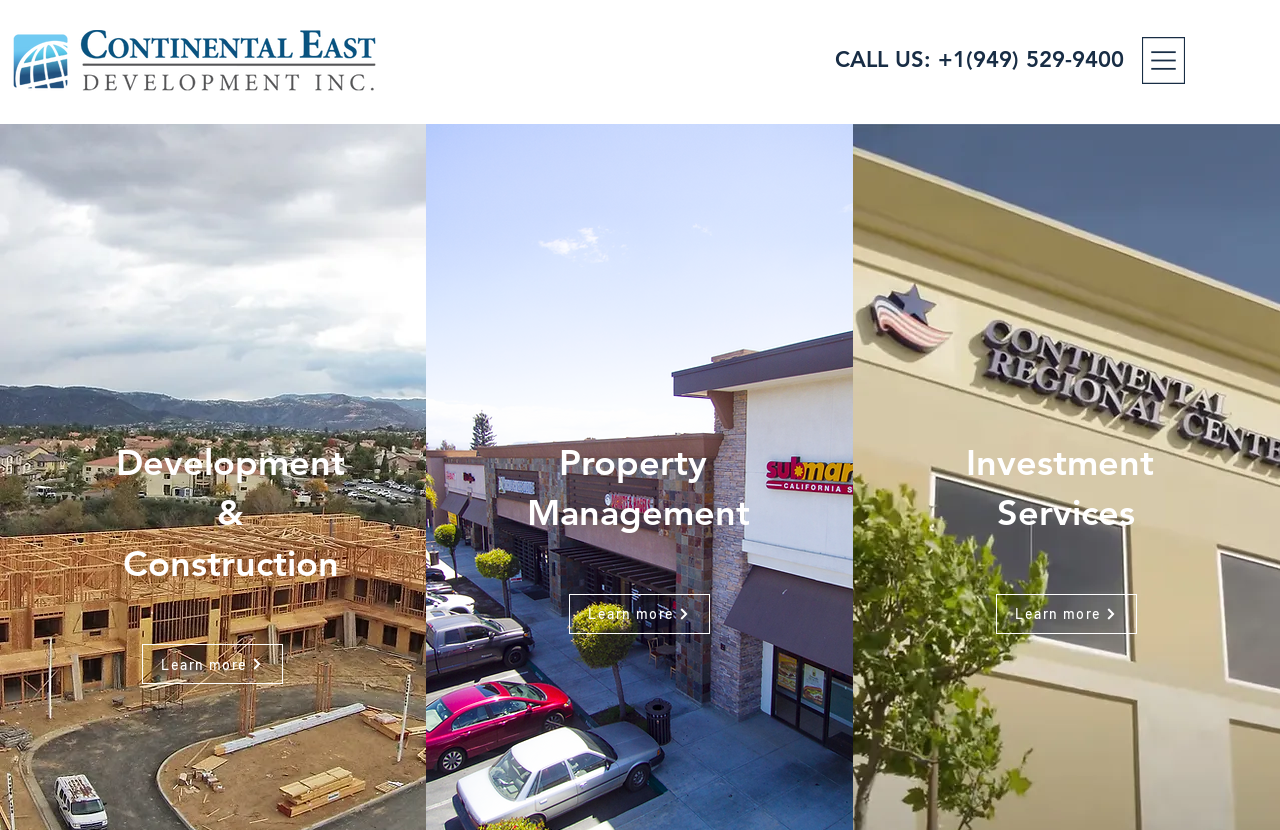How many services are listed on the webpage?
Please provide a single word or phrase as the answer based on the screenshot.

3